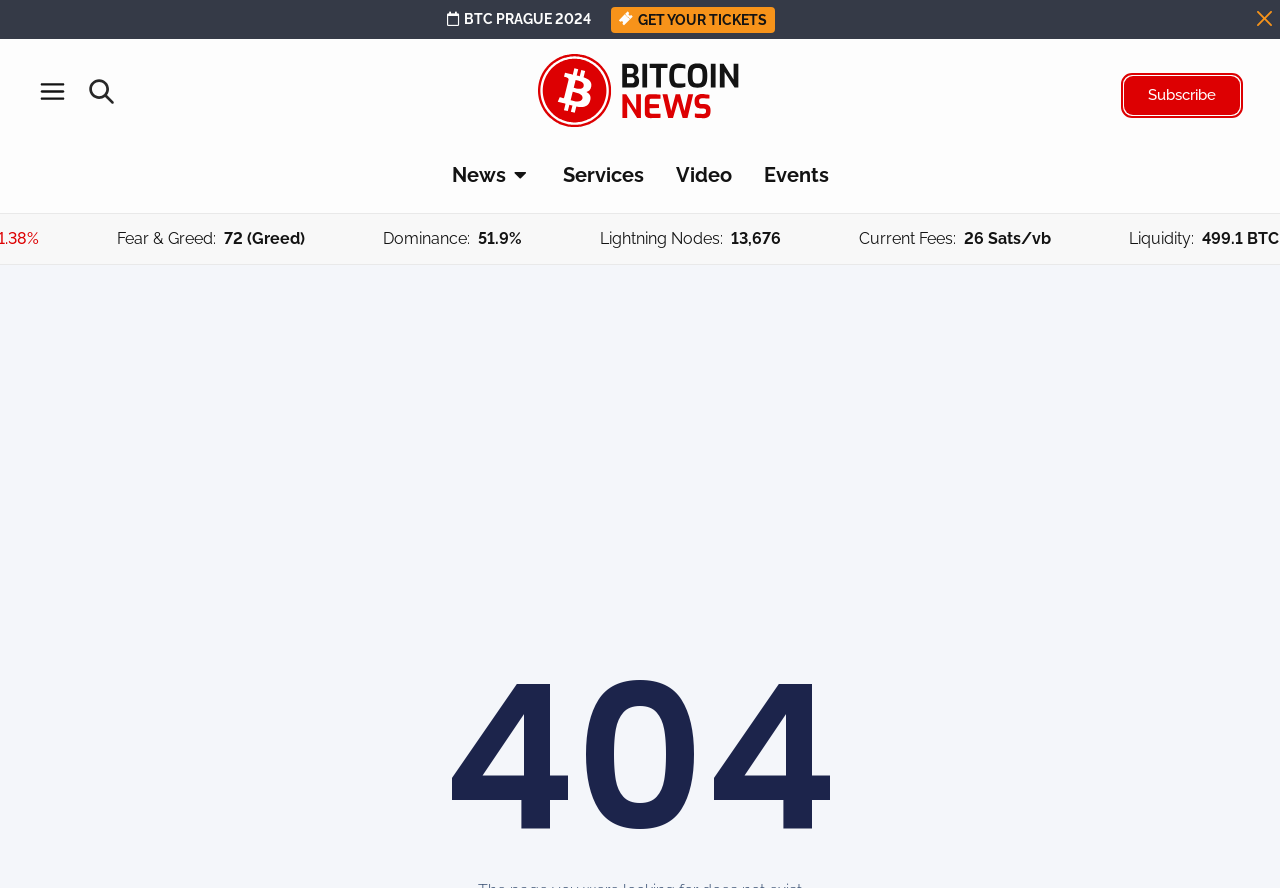Identify the bounding box for the element characterized by the following description: "BTC PRAGUE 2024".

[0.345, 0.014, 0.462, 0.03]